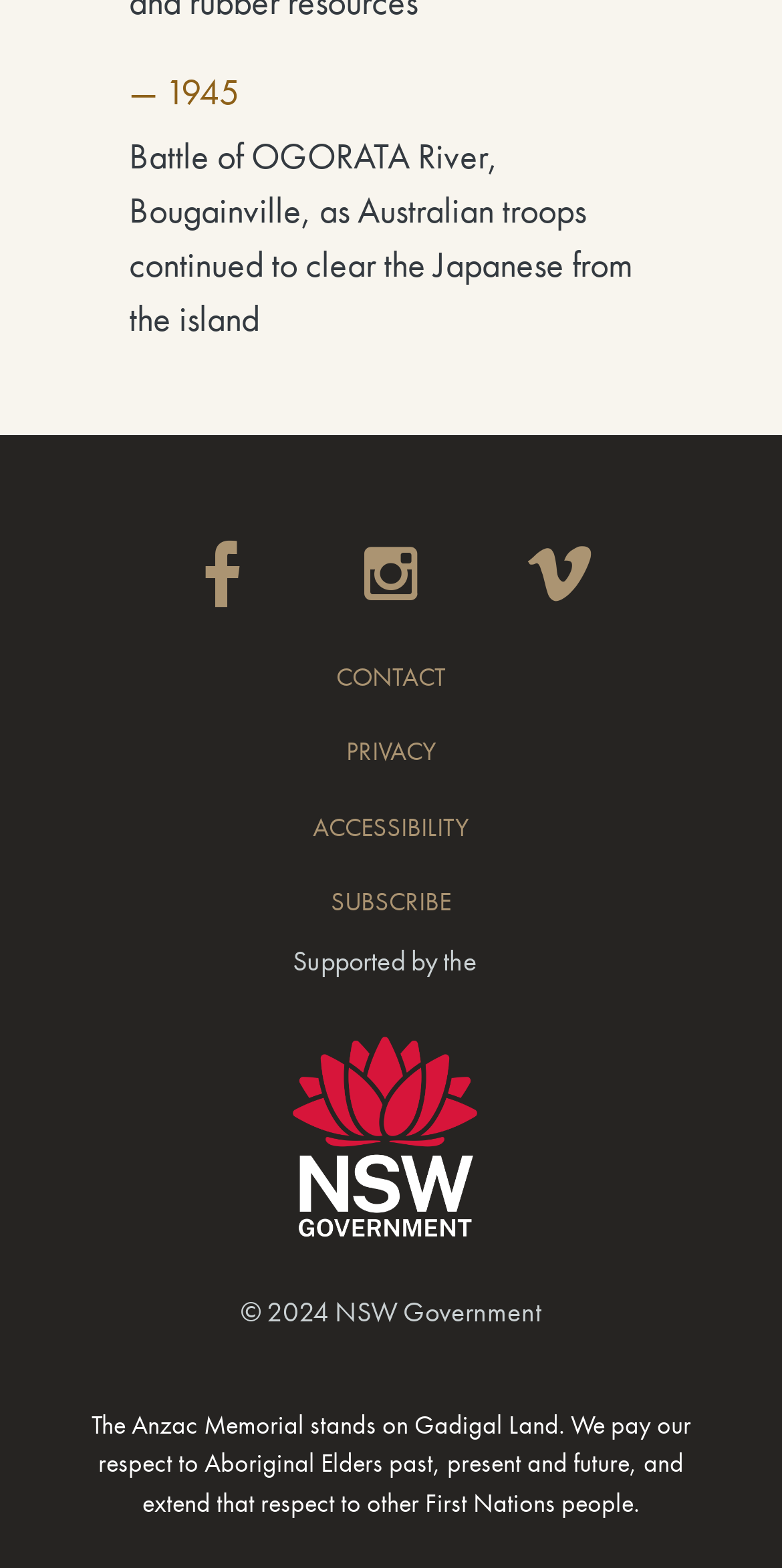What is the copyright information at the bottom of the page?
Please ensure your answer to the question is detailed and covers all necessary aspects.

The static text element at the bottom of the page reads '© 2024 NSW Government', which indicates that the copyright of the webpage belongs to the New South Wales Government for the year 2024.